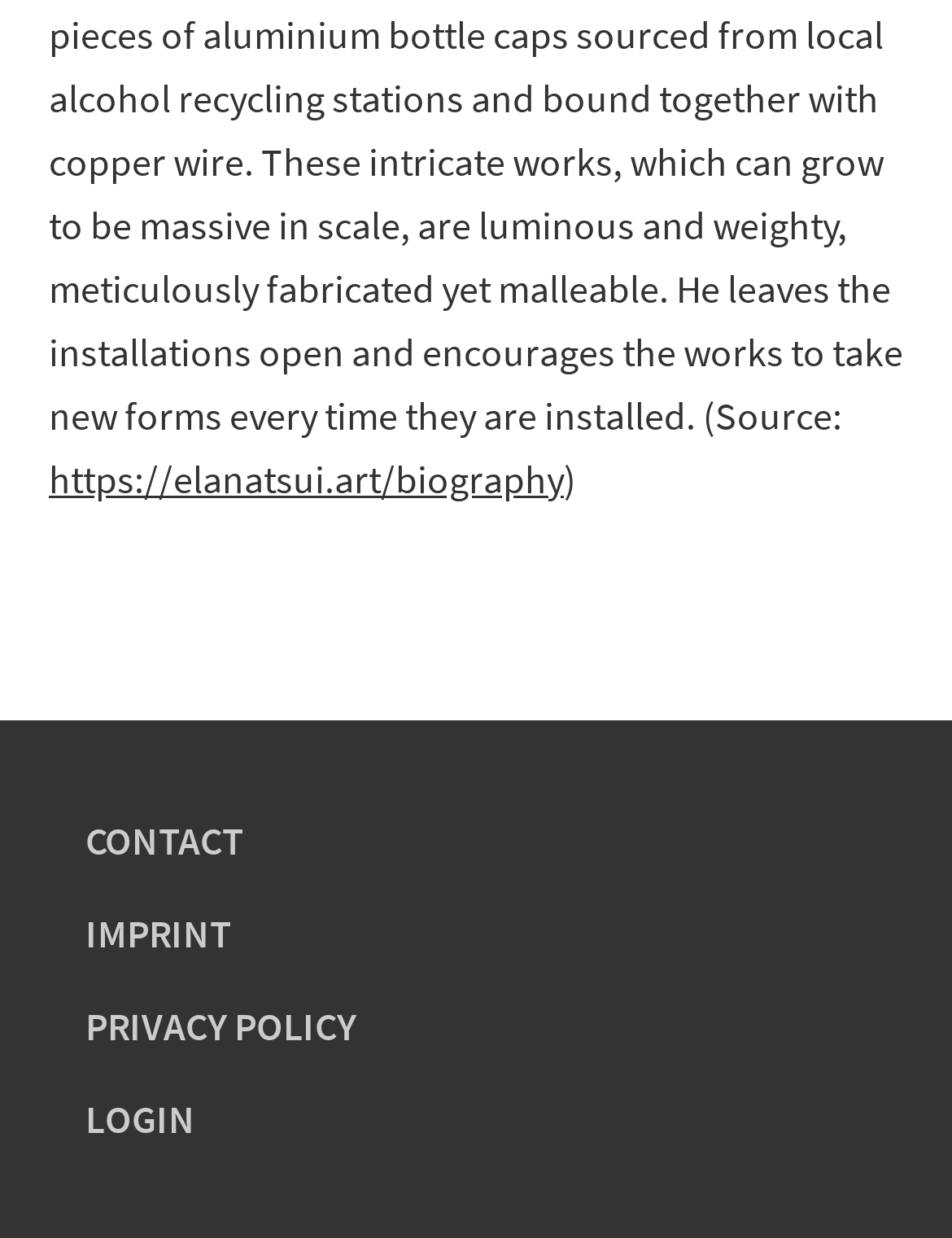Use a single word or phrase to answer this question: 
What is the width of the biography link?

0.541